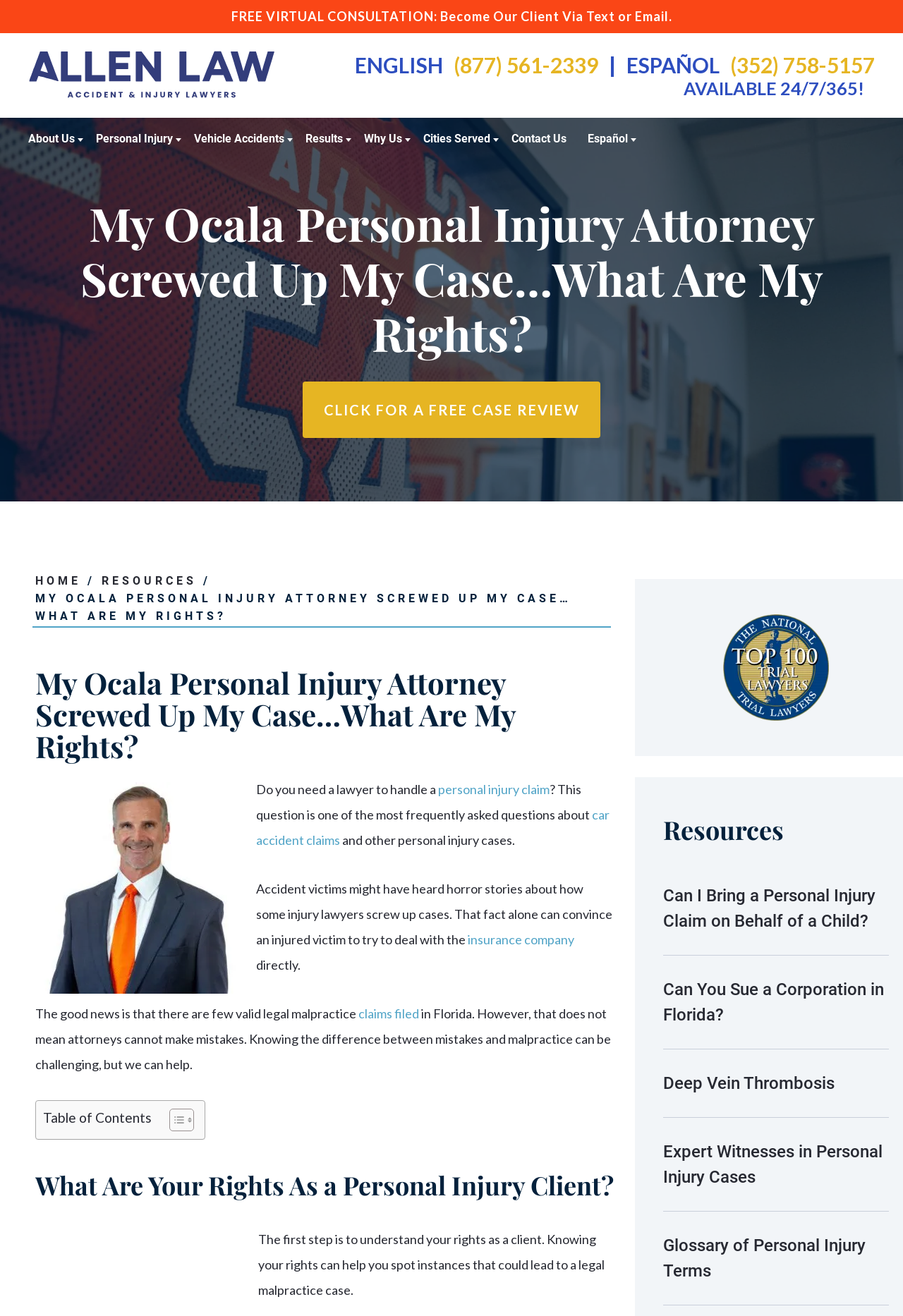Please identify the primary heading on the webpage and return its text.

My Ocala Personal Injury Attorney Screwed Up My Case…What Are My Rights?